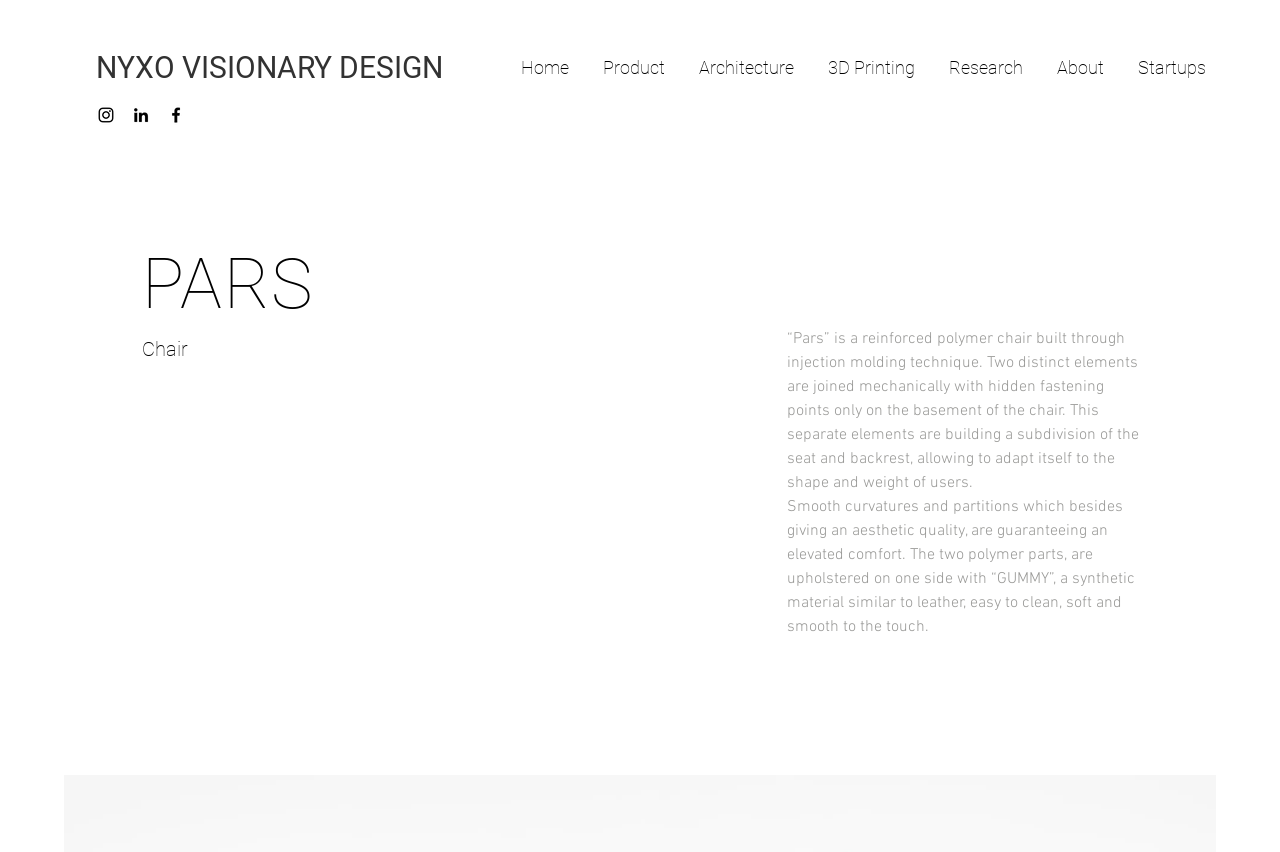Answer the question below using just one word or a short phrase: 
What is the manufacturing technique used for the chair?

Injection molding